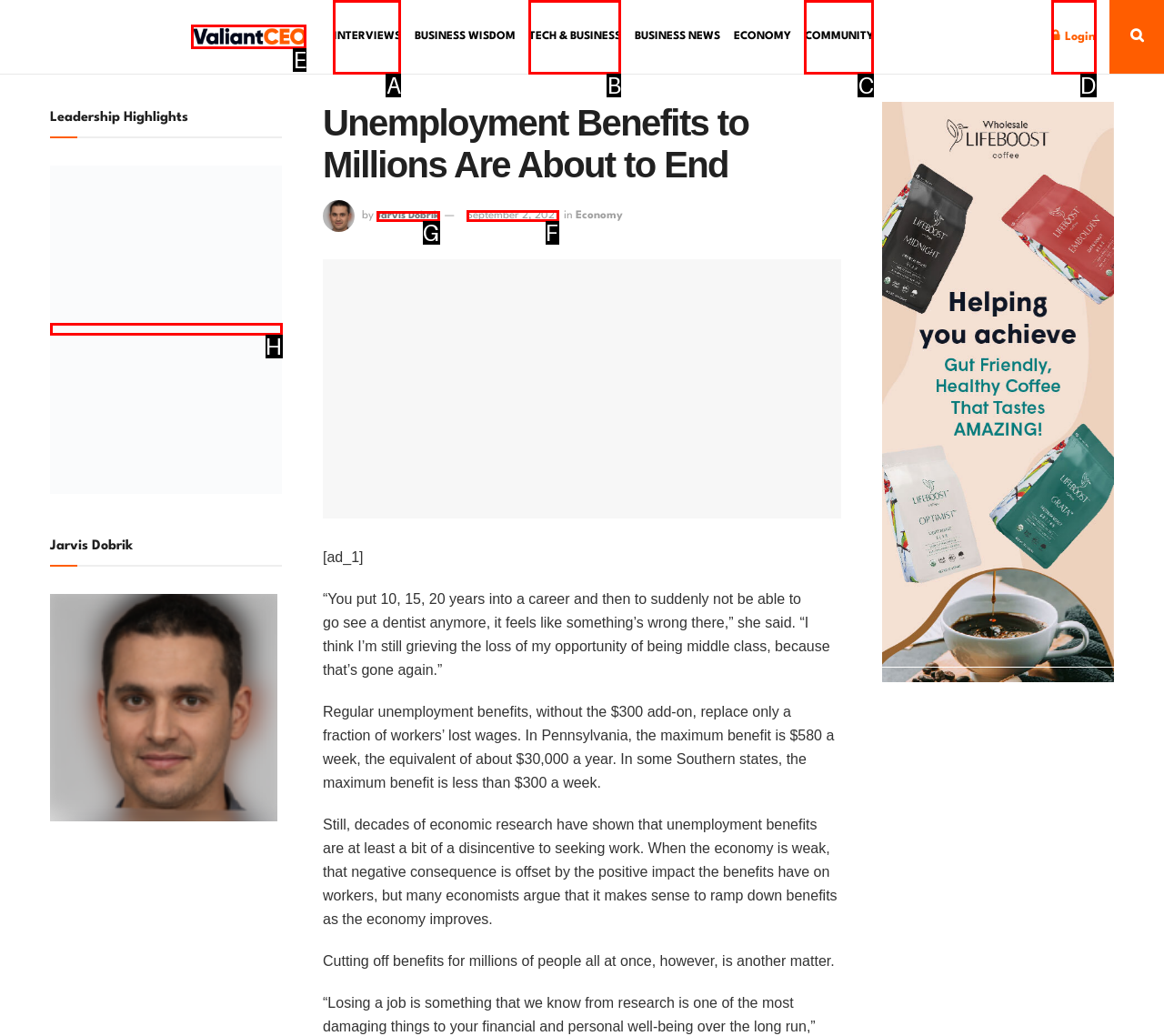Determine which option aligns with the description: Tech & Business. Provide the letter of the chosen option directly.

B